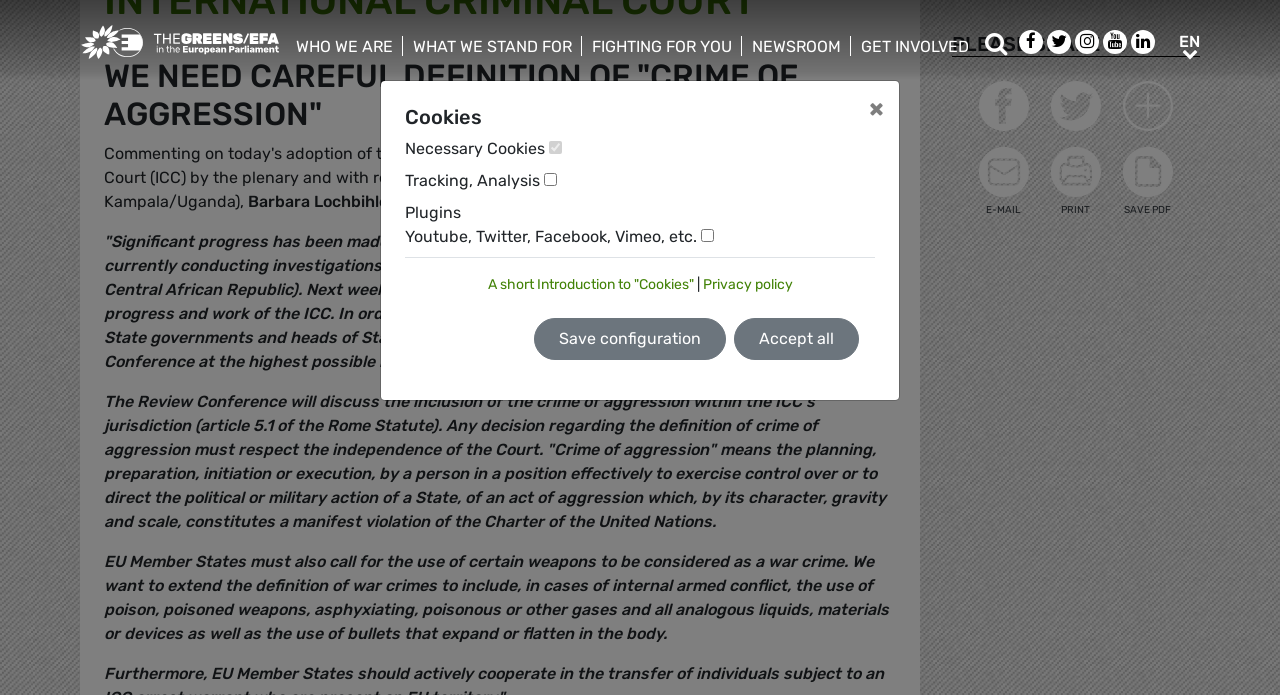Explain in detail what is displayed on the webpage.

The webpage is about the International Criminal Court and the Greens/EFA organization. At the top, there is a navigation menu with links to different sections, including "WHO WE ARE", "WHAT WE STAND FOR", "FIGHTING FOR YOU", "NEWSROOM", and "GET INVOLVED". Each of these links has a corresponding dropdown menu.

Below the navigation menu, there is a search bar and links to social media platforms, including Facebook, Twitter, Instagram, YouTube, and LinkedIn.

The main content of the page is an article about the International Criminal Court, with a heading "WE NEED CAREFUL DEFINITION OF 'CRIME OF AGGRESSION'". The article quotes Barbara Lochbihler, the Green coordinator for Human Rights, discussing the progress of the court and the upcoming Review Conference. The article also explains the concept of "crime of aggression" and its potential inclusion in the ICC's jurisdiction.

To the right of the article, there are social media sharing links, including Facebook, Twitter, and More. Below these links, there are buttons to share the article via email, print it, or save it as a PDF.

At the bottom of the page, there is a cookie notification section, which allows users to configure their cookie settings. The section includes checkboxes for necessary cookies, tracking and analysis, and plugins, as well as links to a short introduction to cookies and the privacy policy. There are also buttons to save the configuration or accept all cookies.

Overall, the webpage appears to be a news article or press release from the Greens/EFA organization, with a focus on the International Criminal Court and its activities.